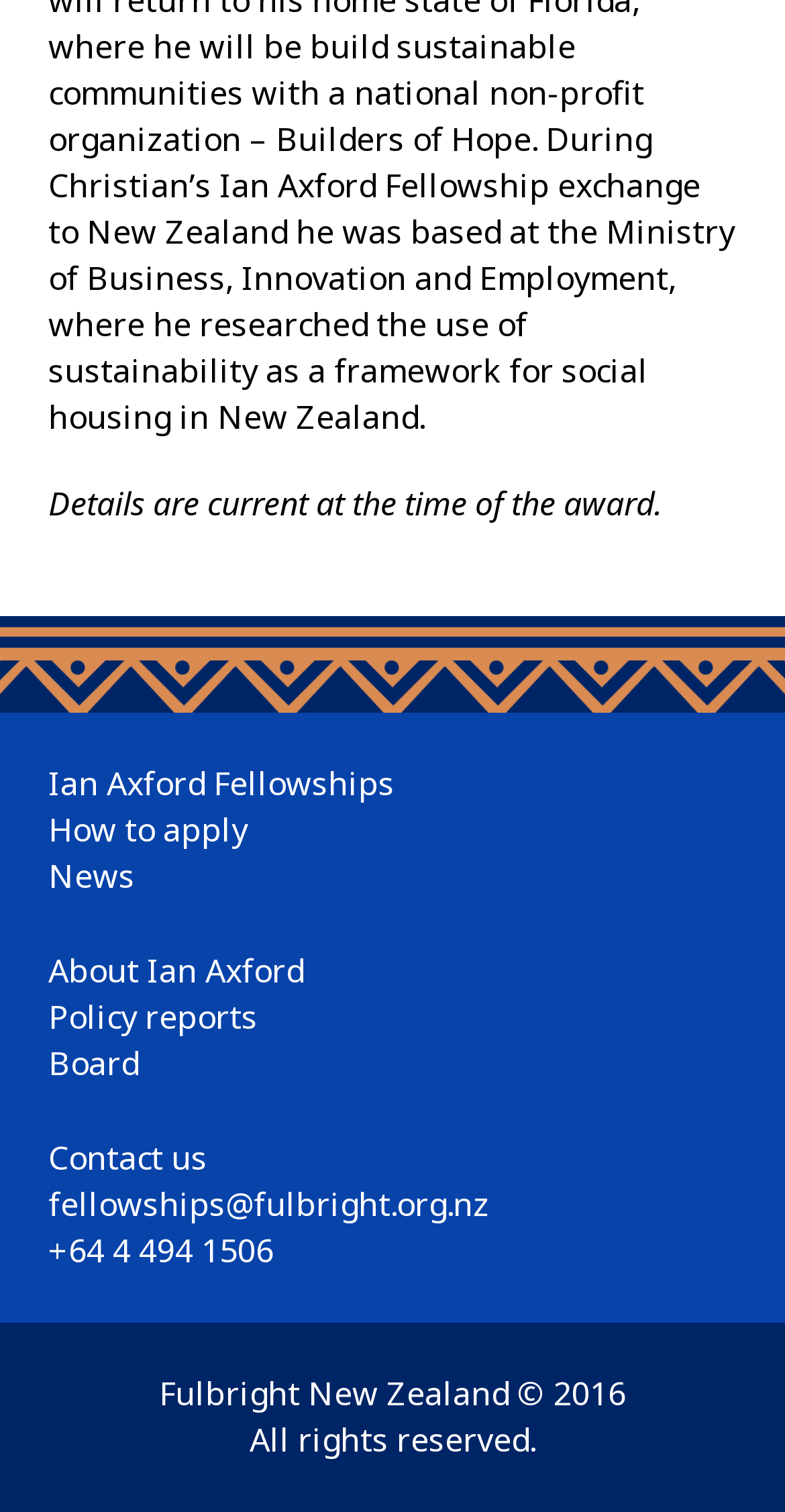Determine the bounding box coordinates of the clickable region to follow the instruction: "Read the news".

[0.062, 0.564, 0.172, 0.593]